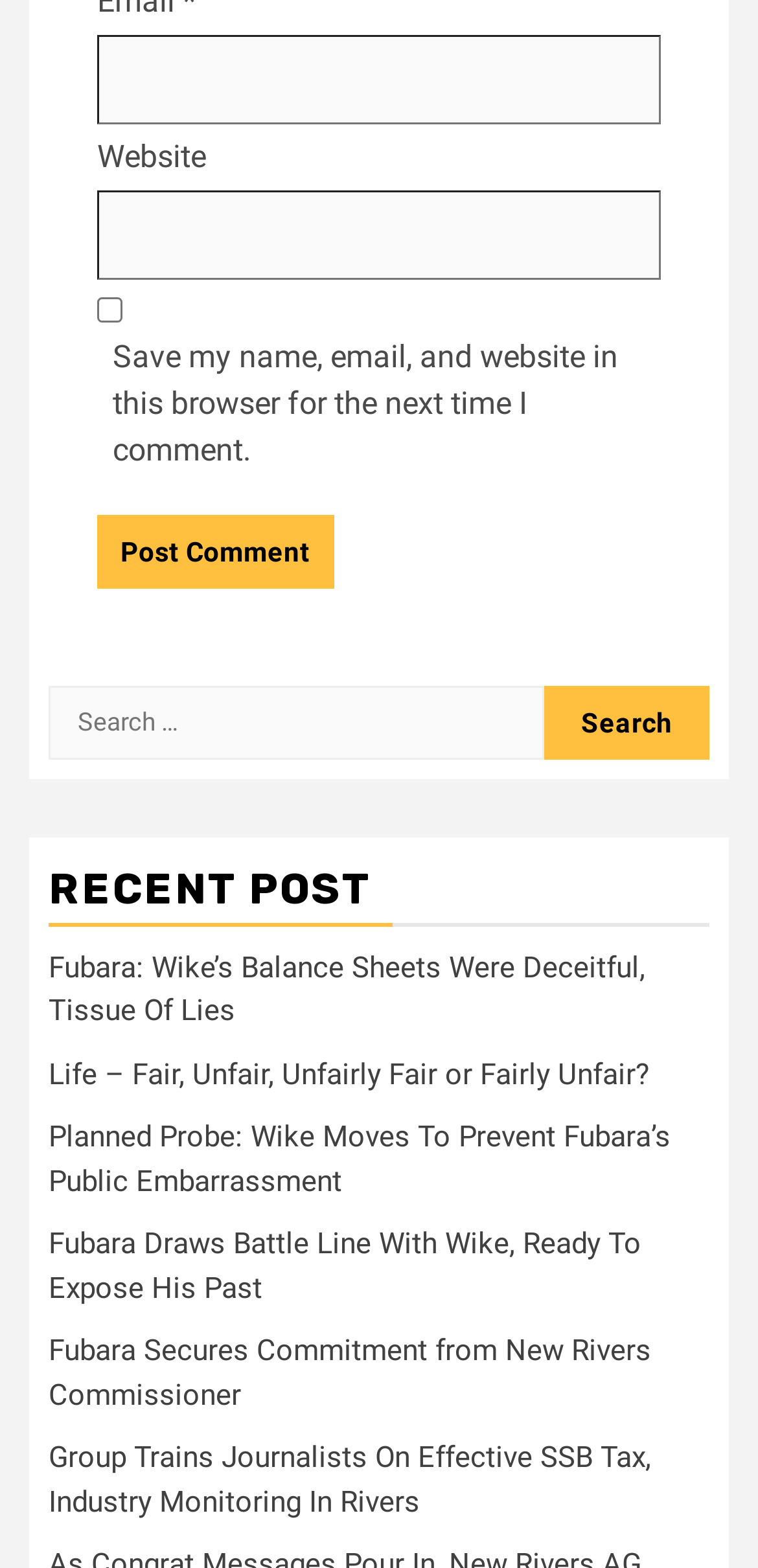With reference to the image, please provide a detailed answer to the following question: How many comment fields are there?

There are two comment fields: one for email and one for website. The email field is required, and the website field is not required.